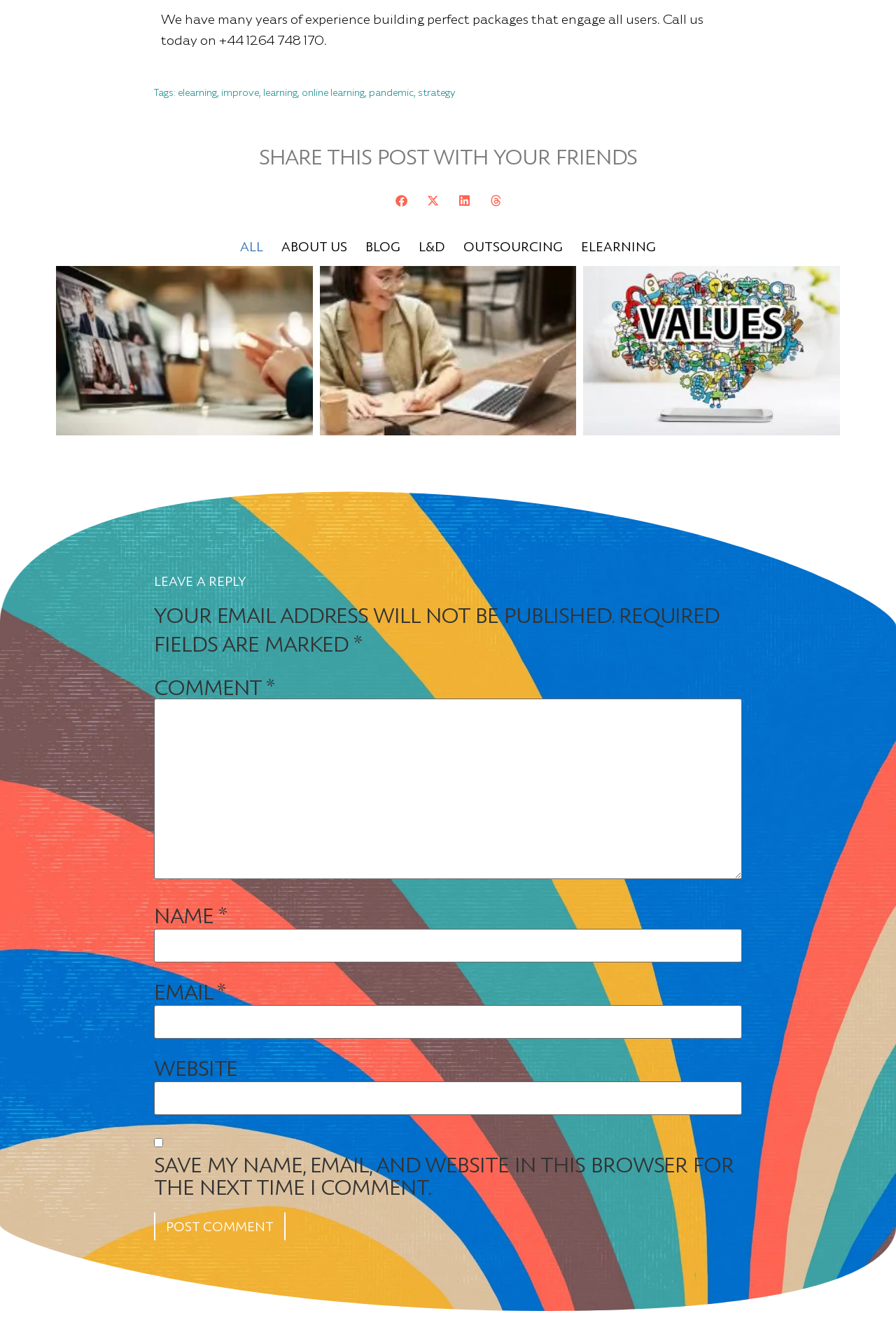Locate the bounding box of the UI element with the following description: "parent_node: COMMENT * name="comment"".

[0.172, 0.53, 0.828, 0.667]